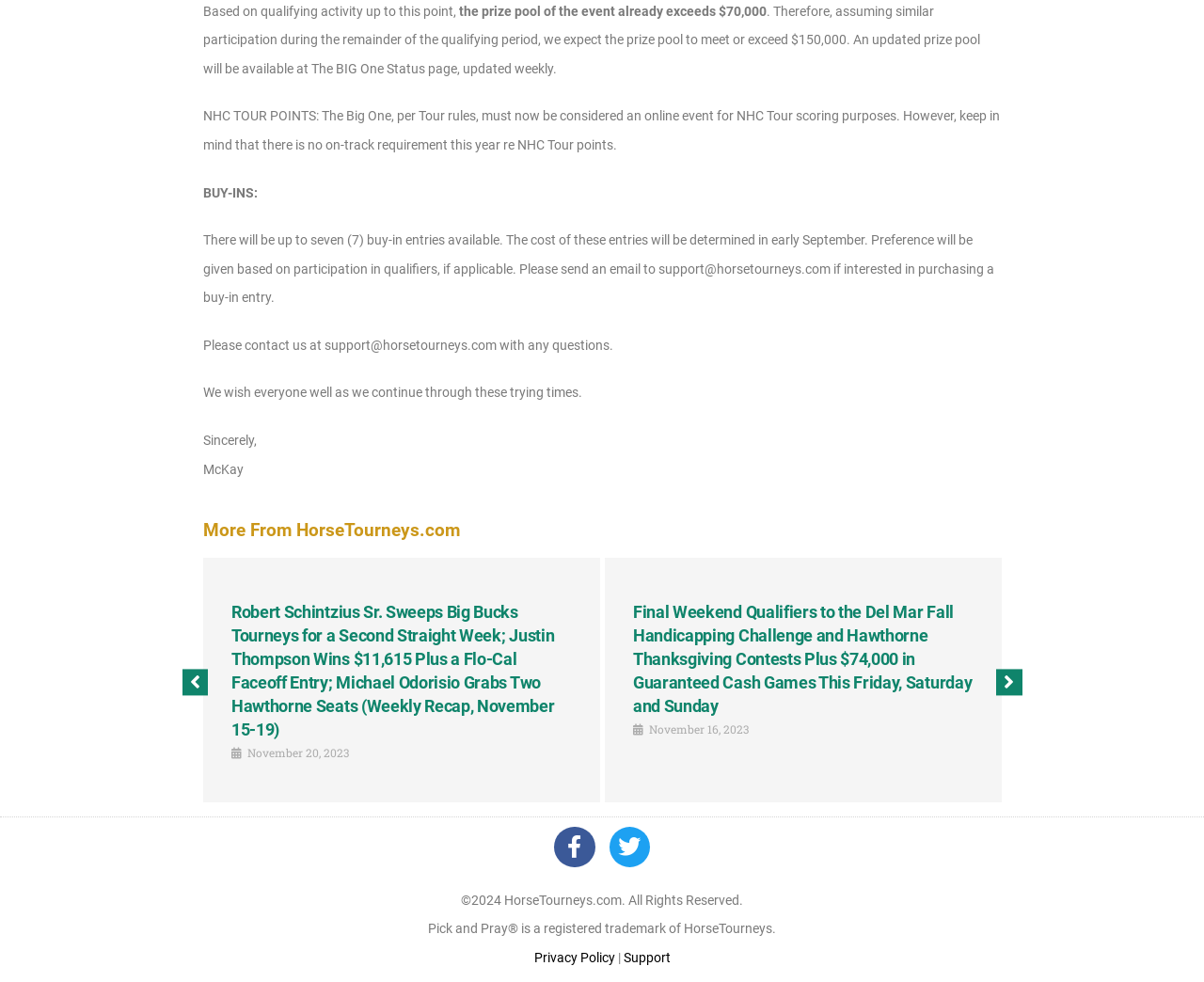Please answer the following question using a single word or phrase: What is the name of the website?

HorseTourneys.com